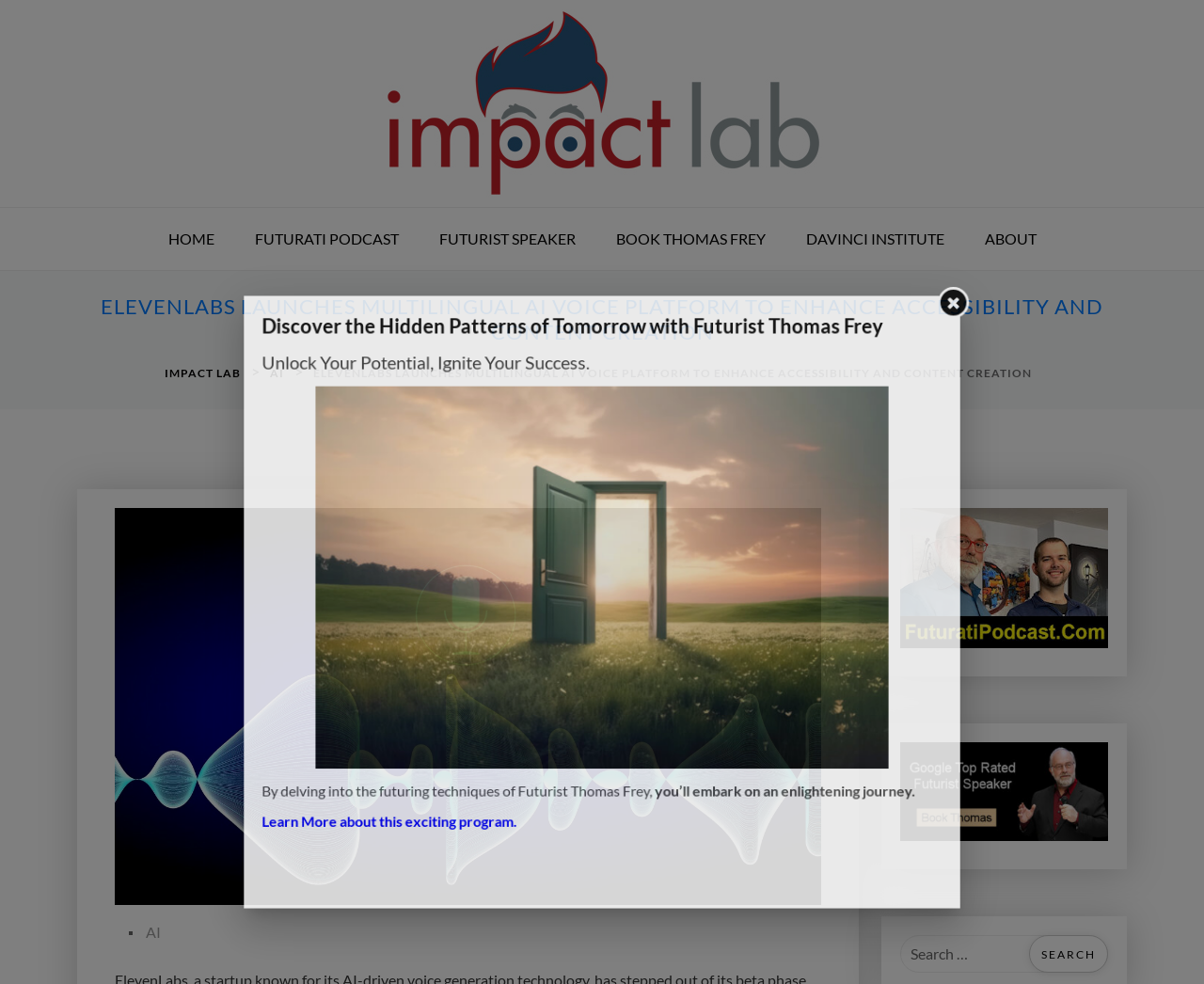Provide the bounding box coordinates of the HTML element this sentence describes: "Futurati Podcast". The bounding box coordinates consist of four float numbers between 0 and 1, i.e., [left, top, right, bottom].

[0.196, 0.211, 0.346, 0.274]